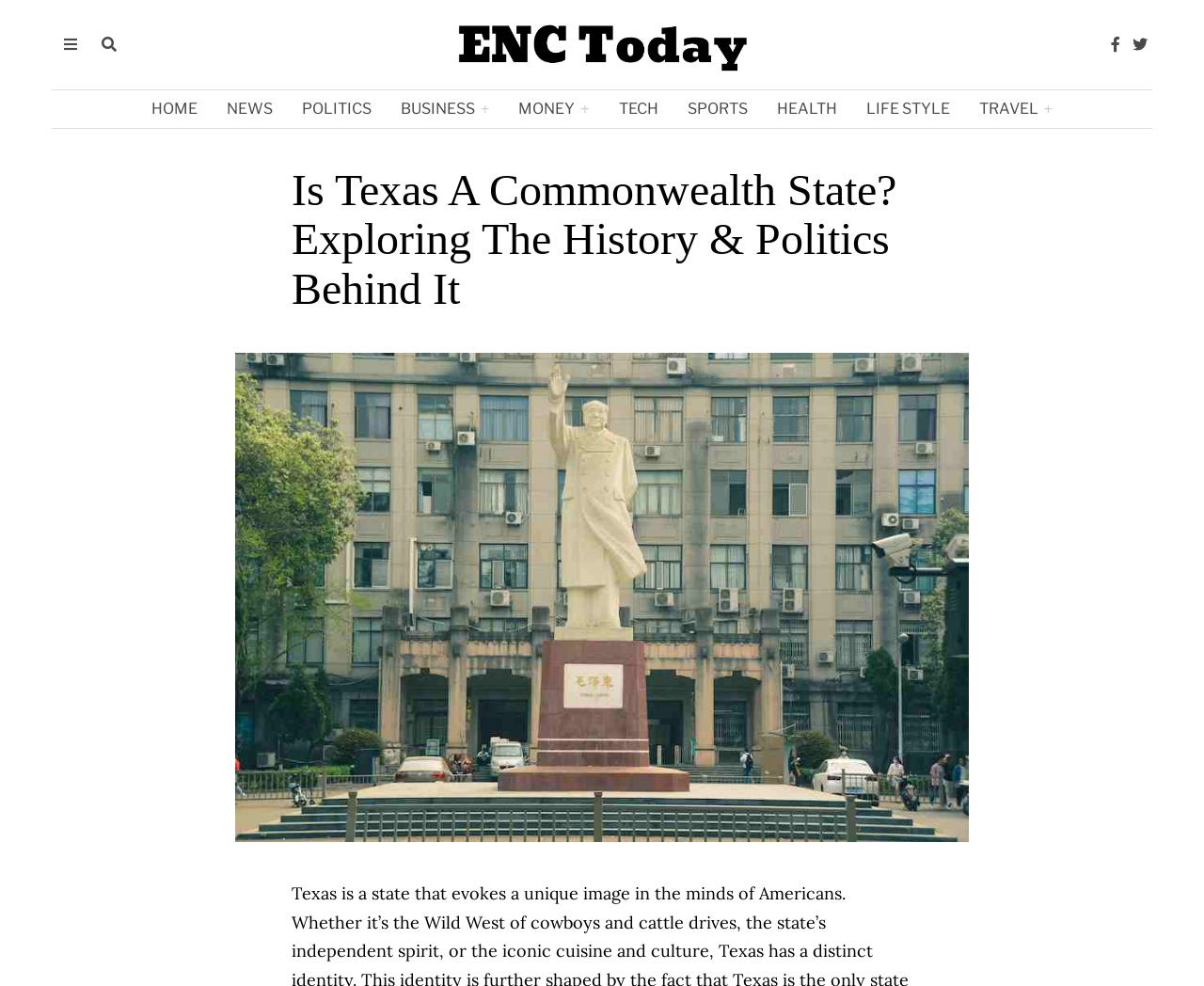Determine the bounding box coordinates of the region that needs to be clicked to achieve the task: "Click the Temp Enc Logo".

[0.375, 0.013, 0.625, 0.077]